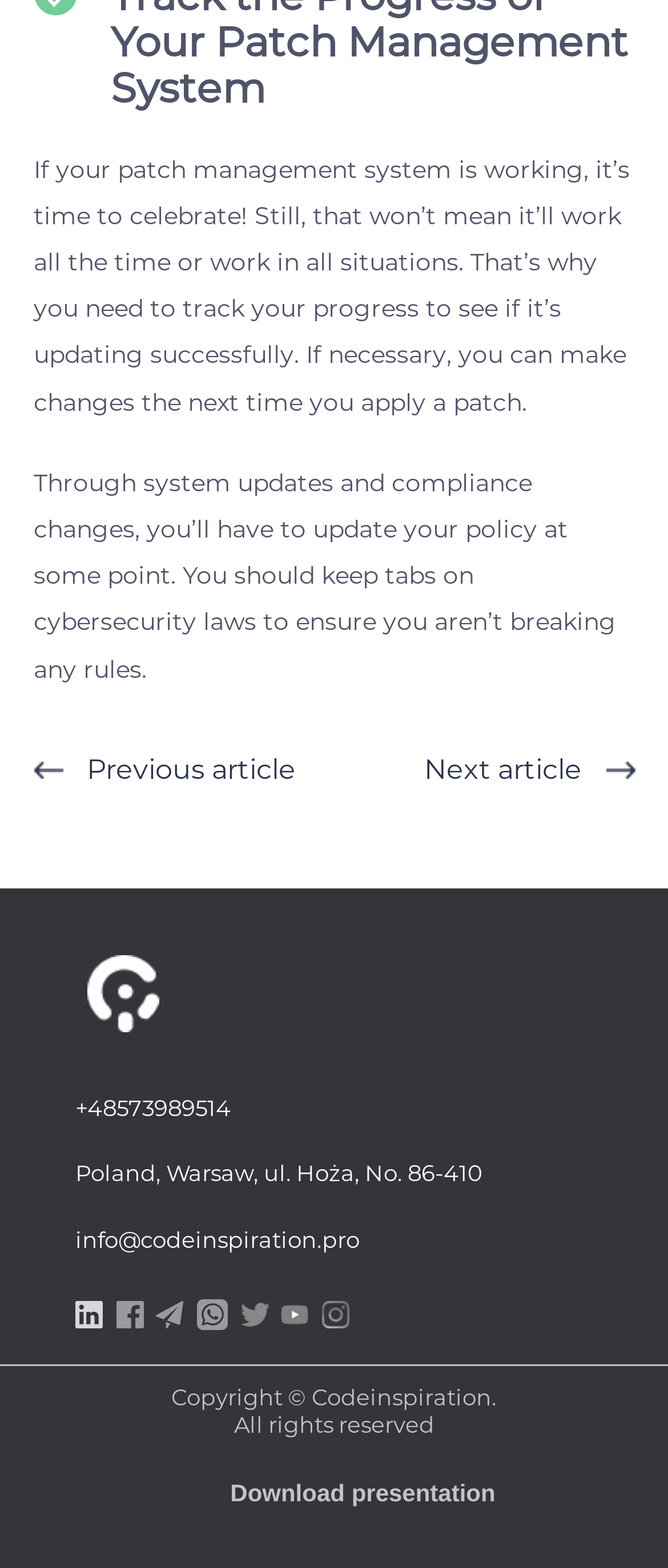How many links are present in the footer section? Please answer the question using a single word or phrase based on the image.

6